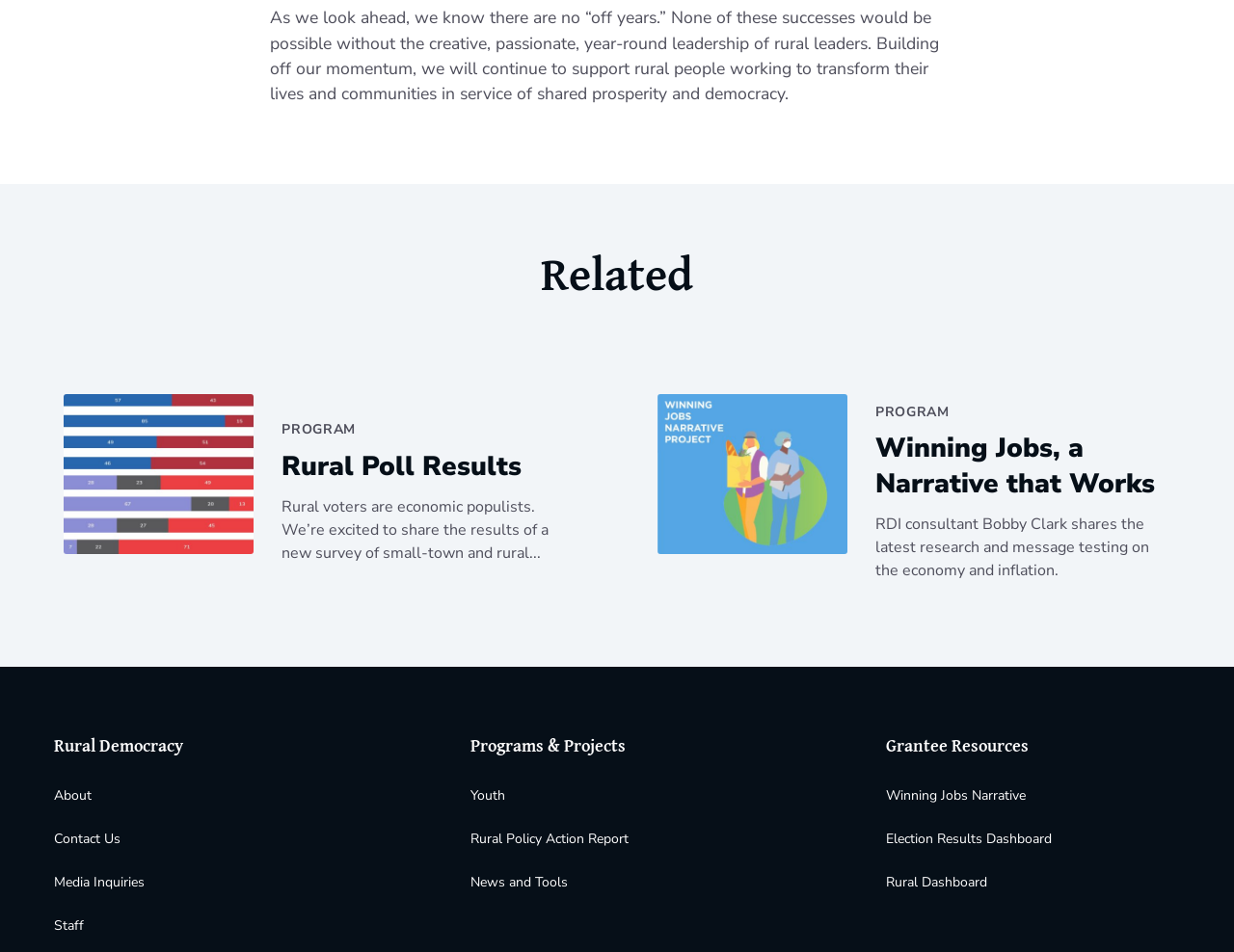Identify the bounding box coordinates for the UI element mentioned here: "Rural Policy Action Report". Provide the coordinates as four float values between 0 and 1, i.e., [left, top, right, bottom].

[0.381, 0.866, 0.509, 0.896]